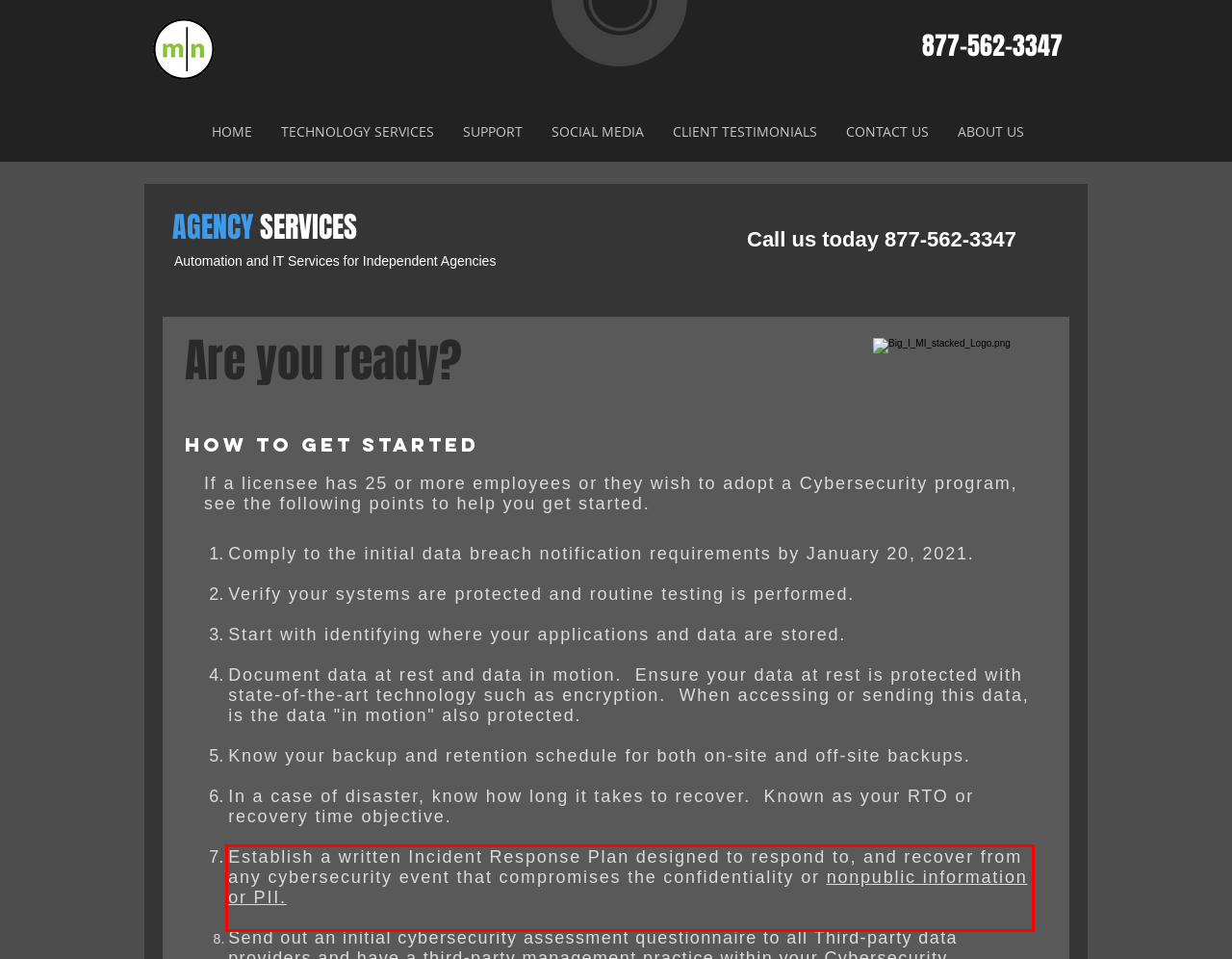Analyze the red bounding box in the provided webpage screenshot and generate the text content contained within.

Establish a written Incident Response Plan designed to respond to, and recover from any cybersecurity event that compromises the confidentiality or nonpublic information or PII.